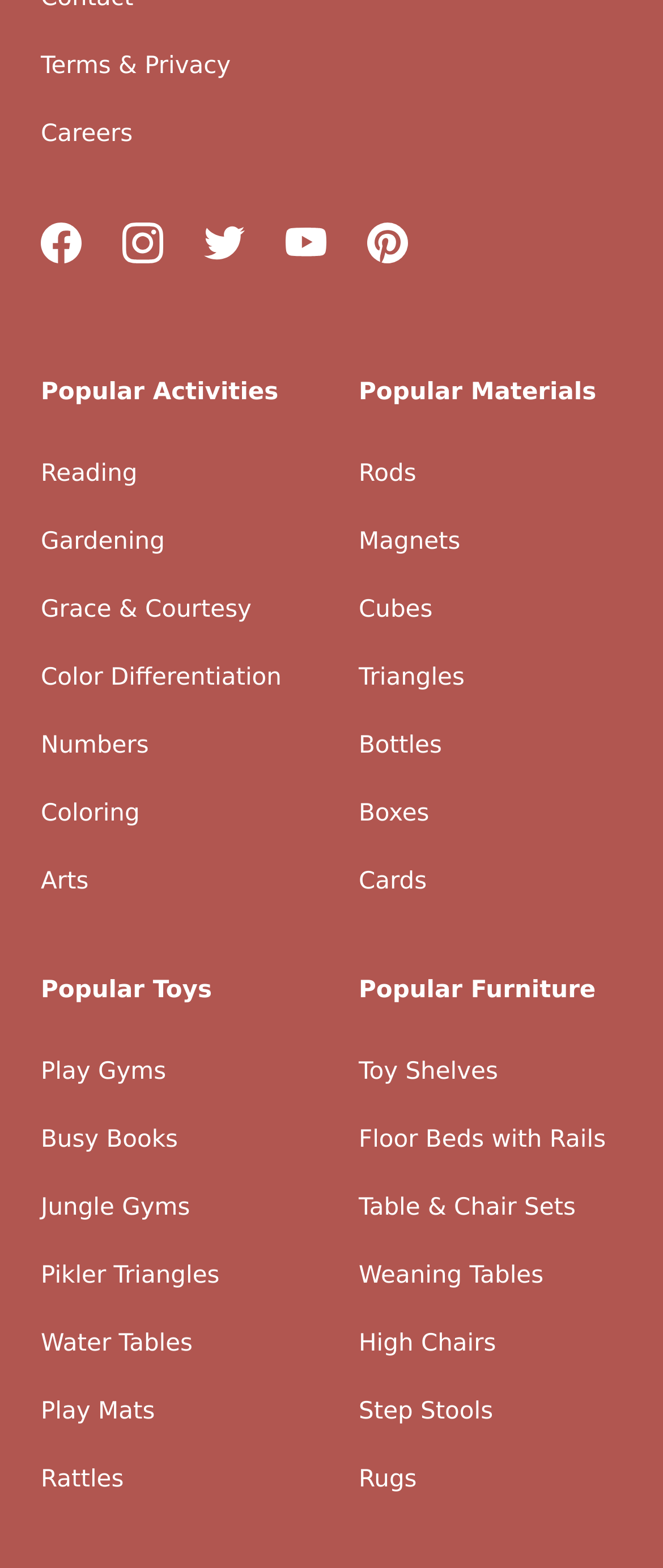Determine the bounding box coordinates of the UI element described by: "Magnets".

[0.541, 0.337, 0.694, 0.355]